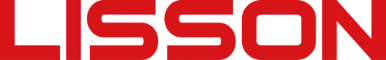What does the Lisson logo reflect?
We need a detailed and exhaustive answer to the question. Please elaborate.

The logo reflects the company's commitment to quality and innovation in providing cosmetic packaging solutions.